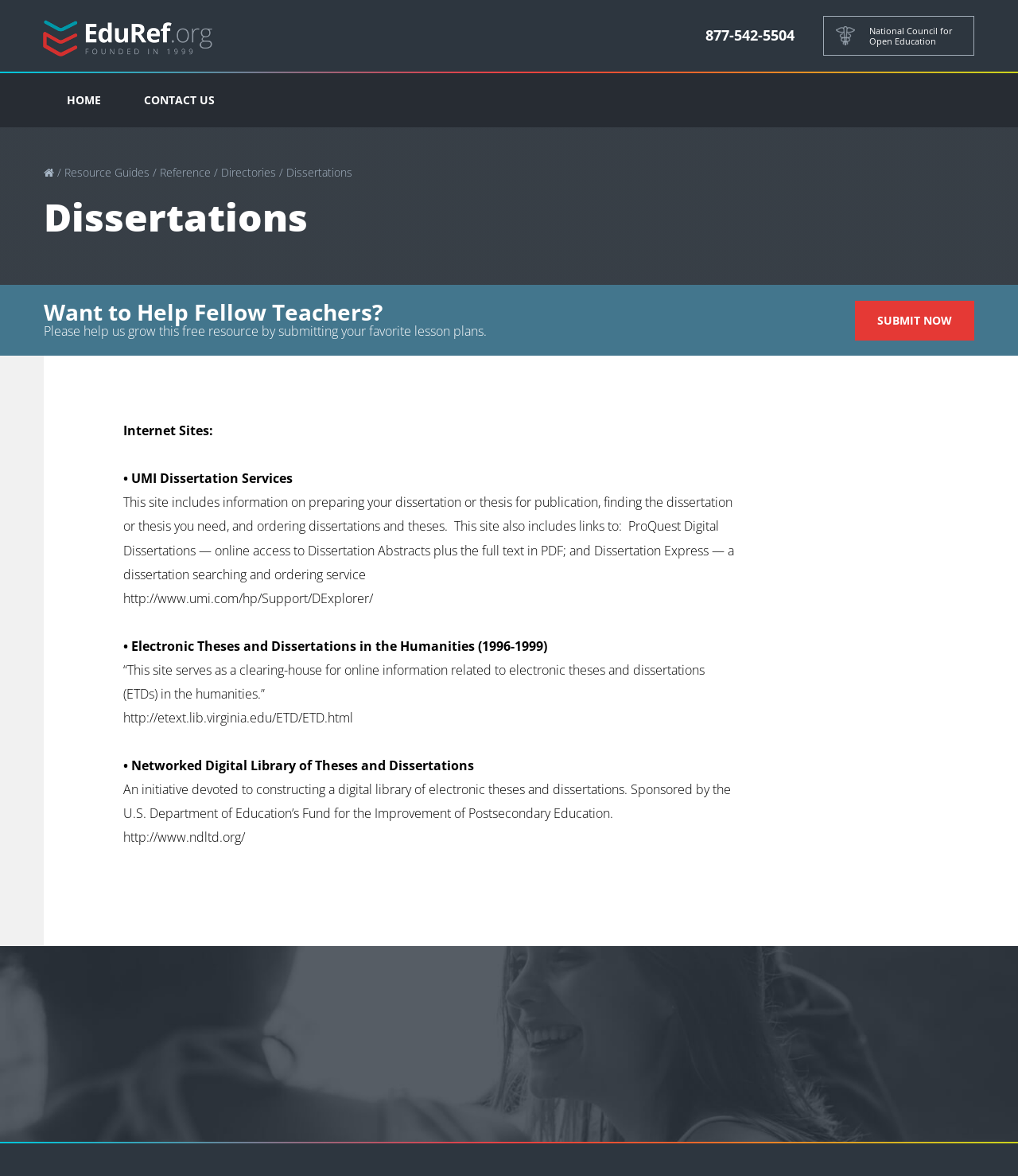Identify the bounding box coordinates for the UI element described as: "September 2021".

None